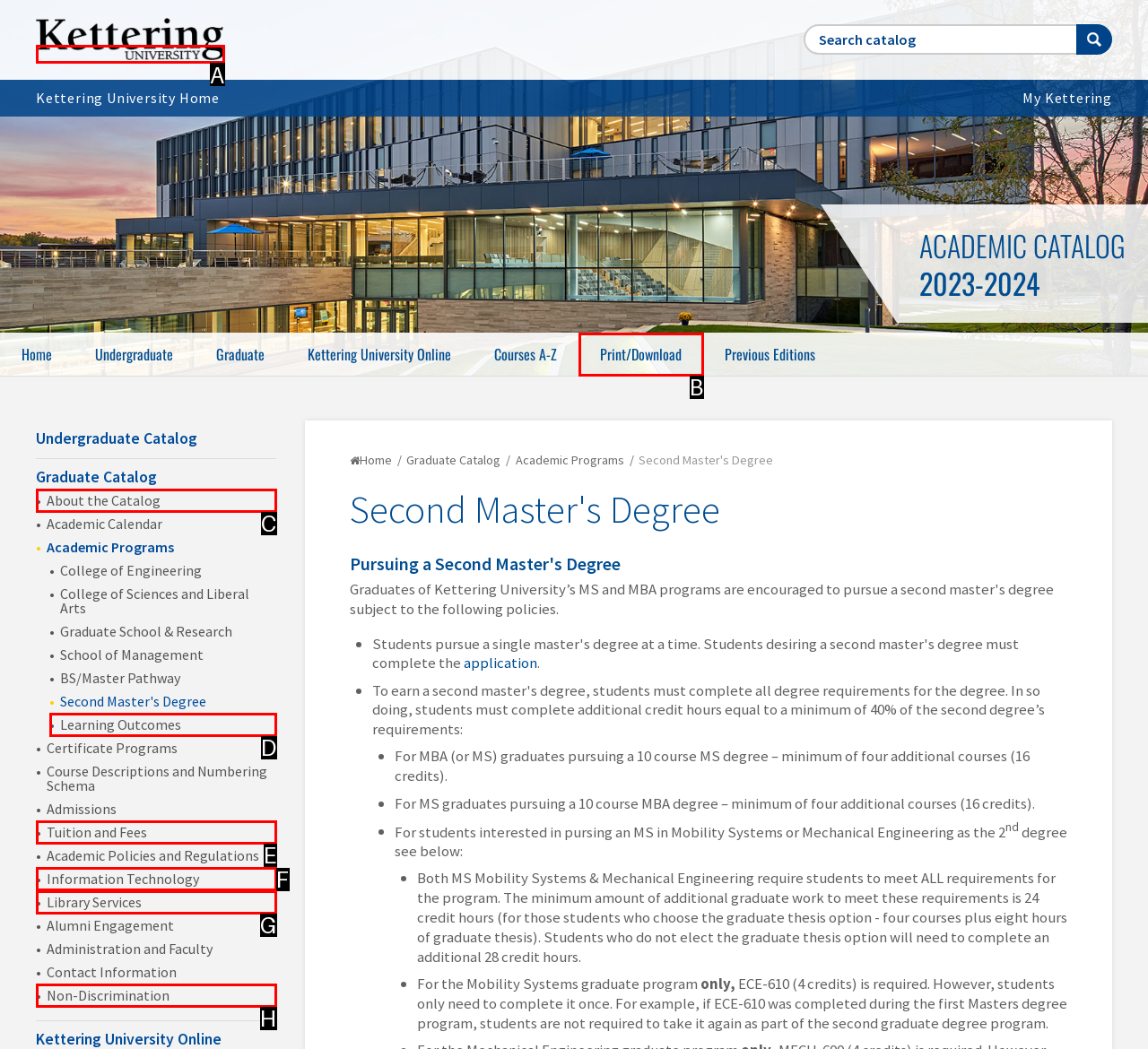Based on the element description: Overview of Game Features, choose the HTML element that matches best. Provide the letter of your selected option.

None